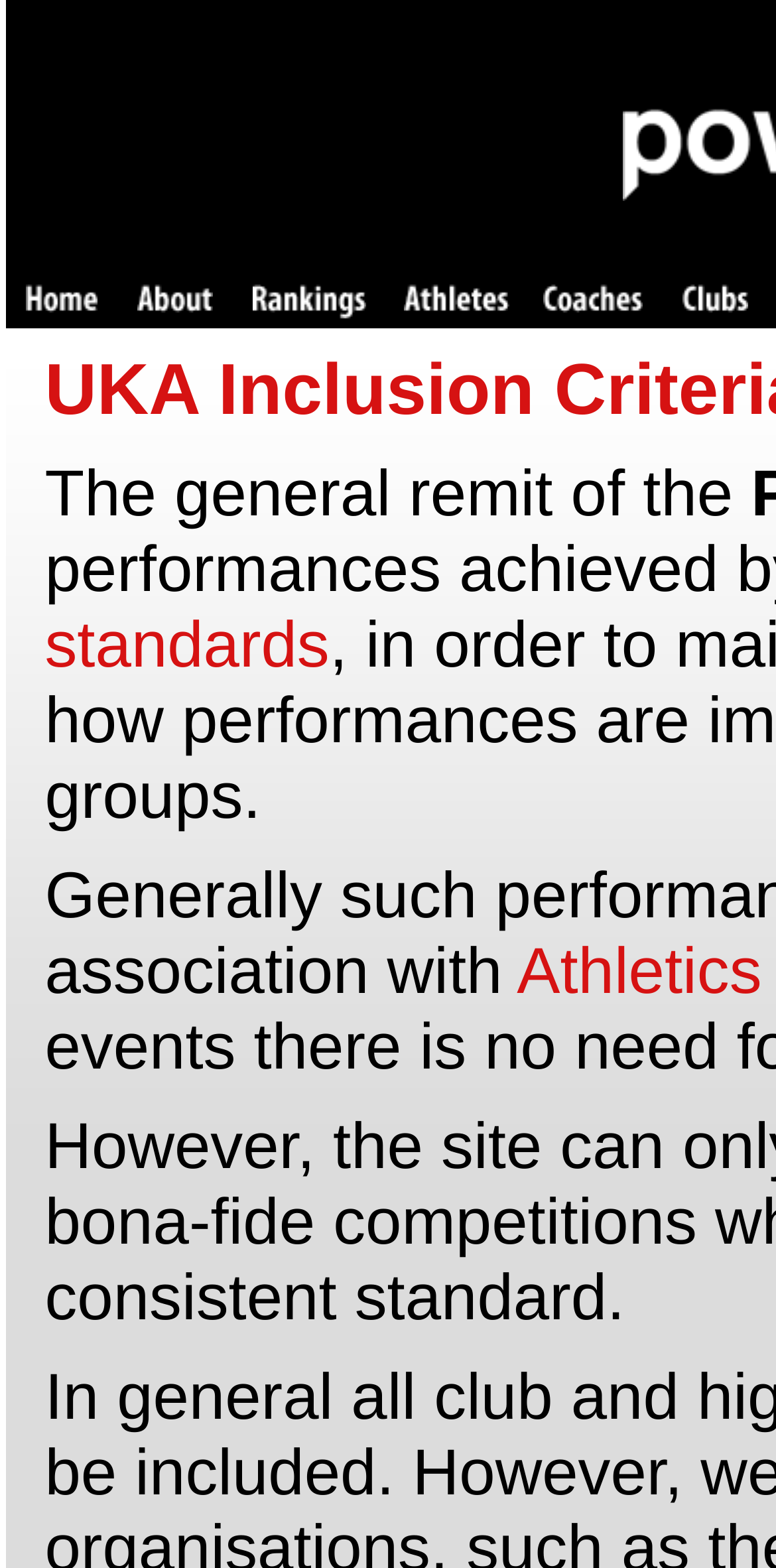How many links are in the top navigation bar?
Answer with a single word or short phrase according to what you see in the image.

6